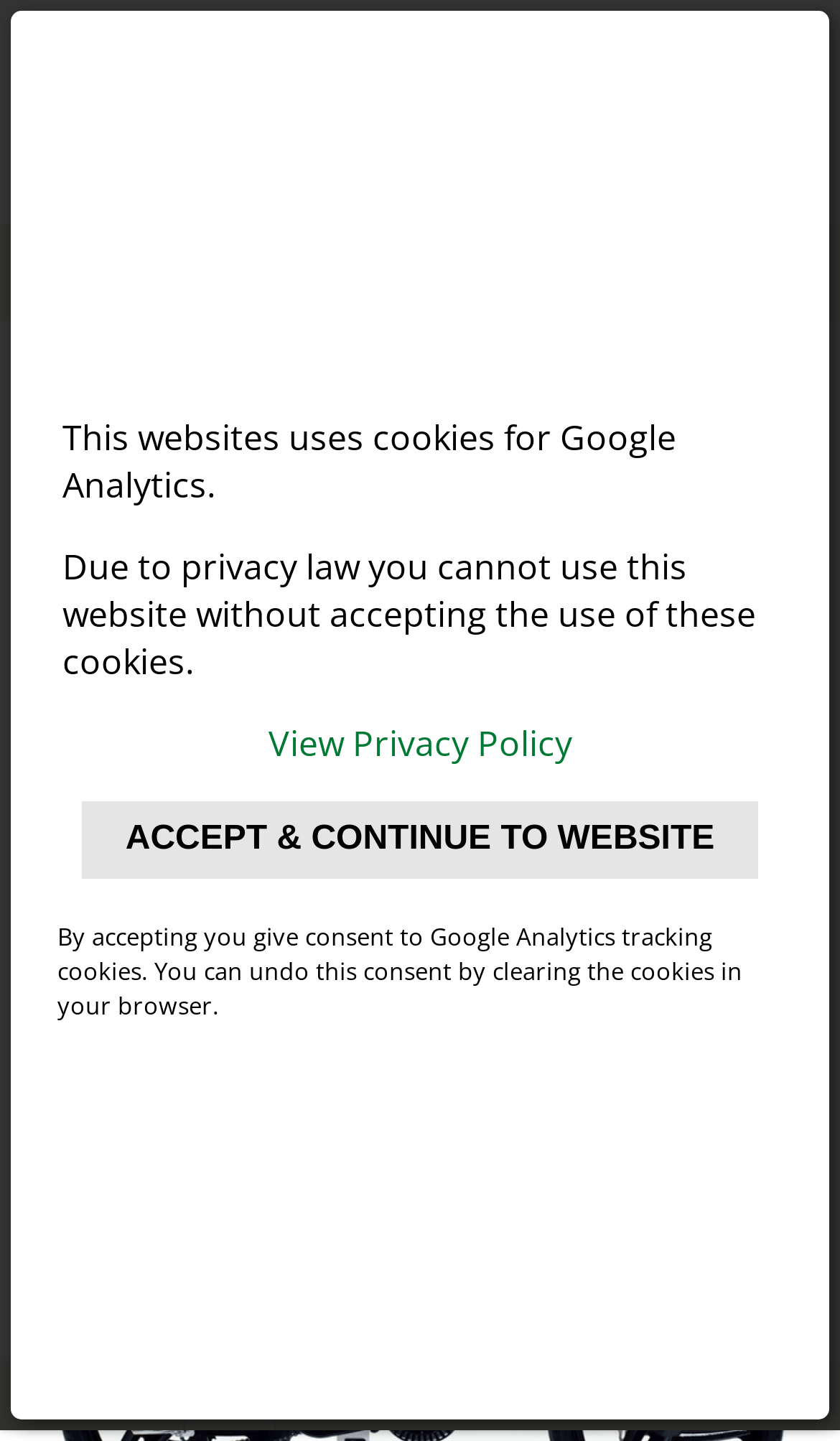Pinpoint the bounding box coordinates of the element to be clicked to execute the instruction: "Visit AU.E-SCOOTER.CO".

[0.026, 0.155, 0.456, 0.223]